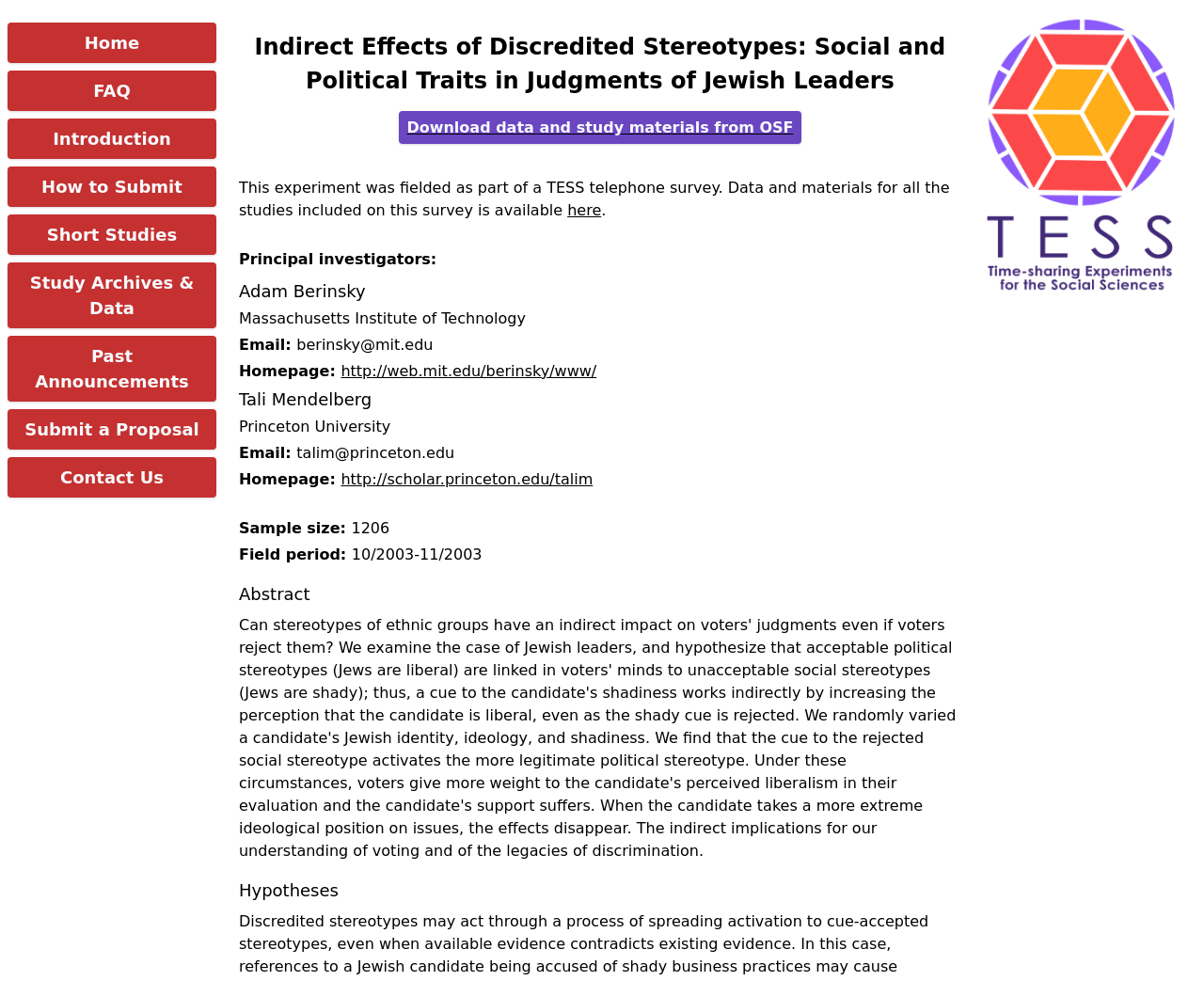Determine the bounding box coordinates of the clickable region to execute the instruction: "Download data and study materials from OSF". The coordinates should be four float numbers between 0 and 1, denoted as [left, top, right, bottom].

[0.332, 0.113, 0.665, 0.147]